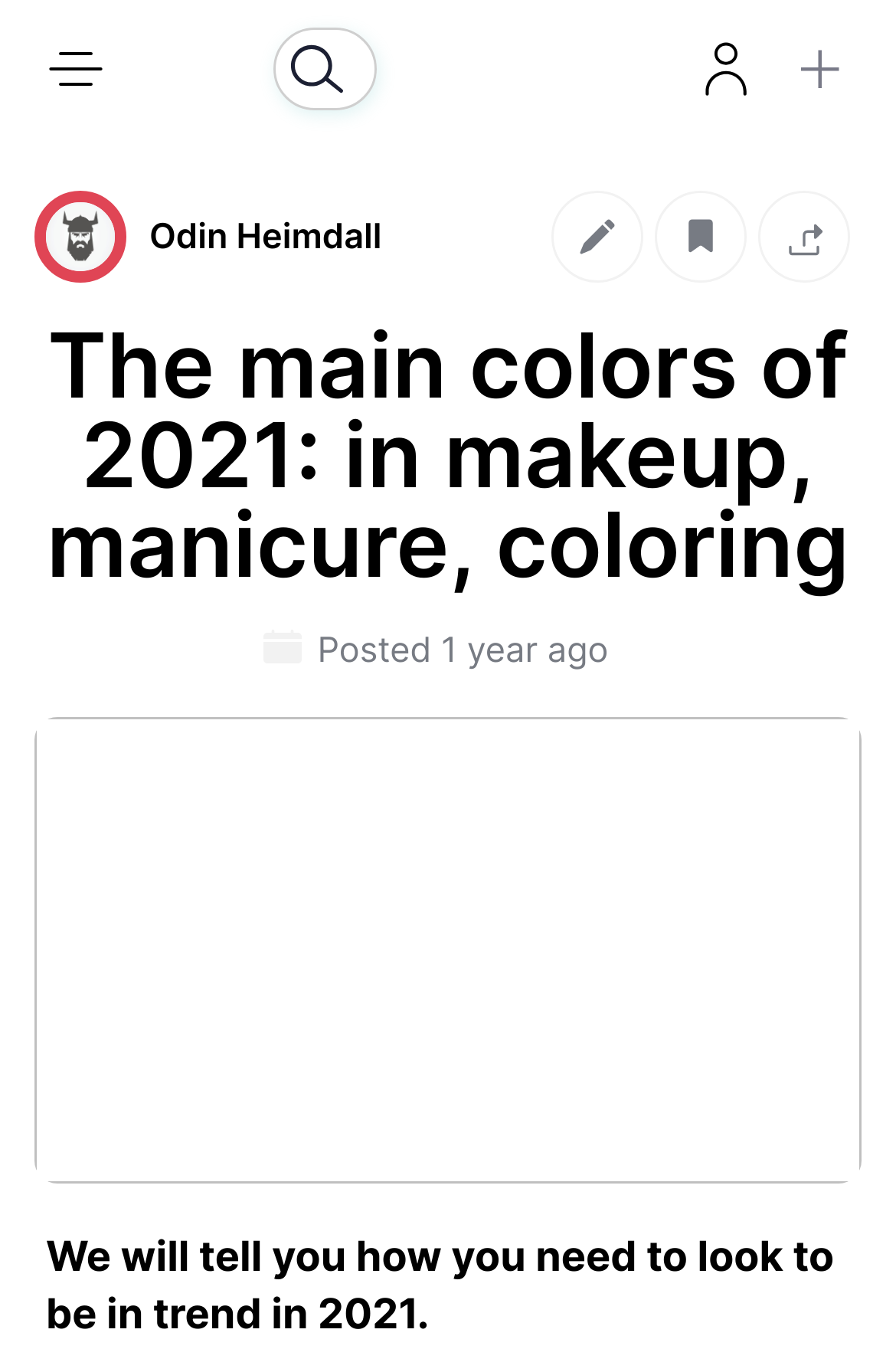Identify the bounding box for the element characterized by the following description: "Sign in".

[0.764, 0.02, 0.856, 0.082]